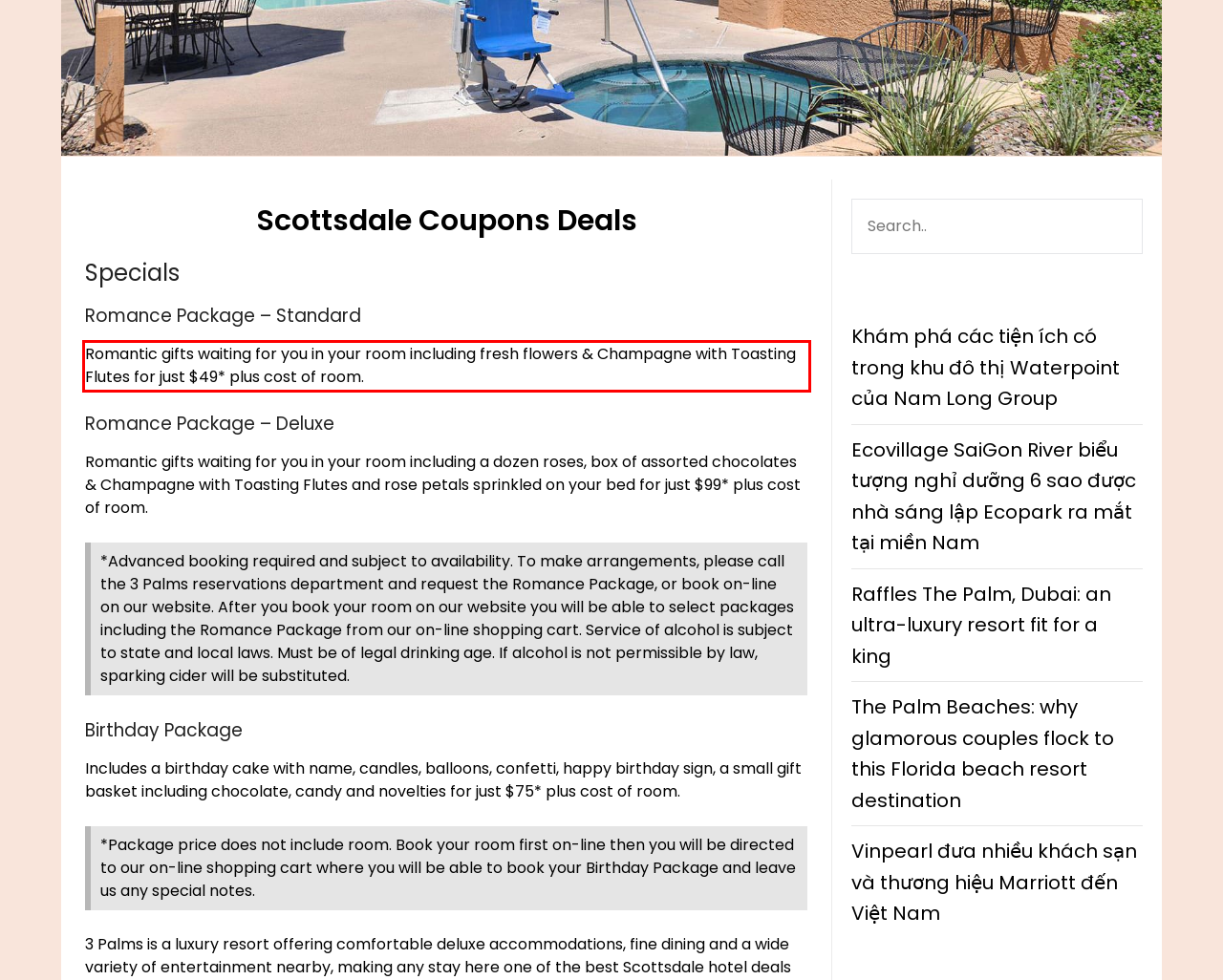You are presented with a screenshot containing a red rectangle. Extract the text found inside this red bounding box.

Romantic gifts waiting for you in your room including fresh flowers & Champagne with Toasting Flutes for just $49* plus cost of room.